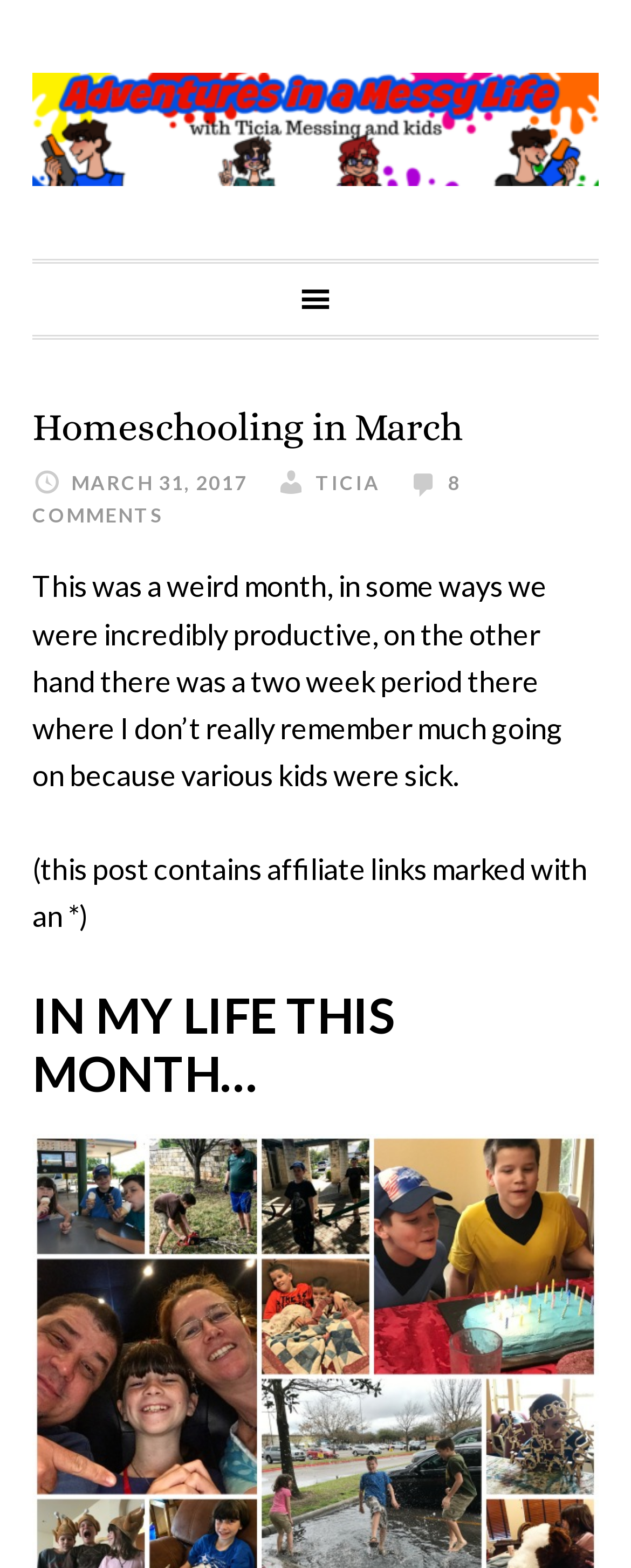Please extract and provide the main headline of the webpage.

Homeschooling in March